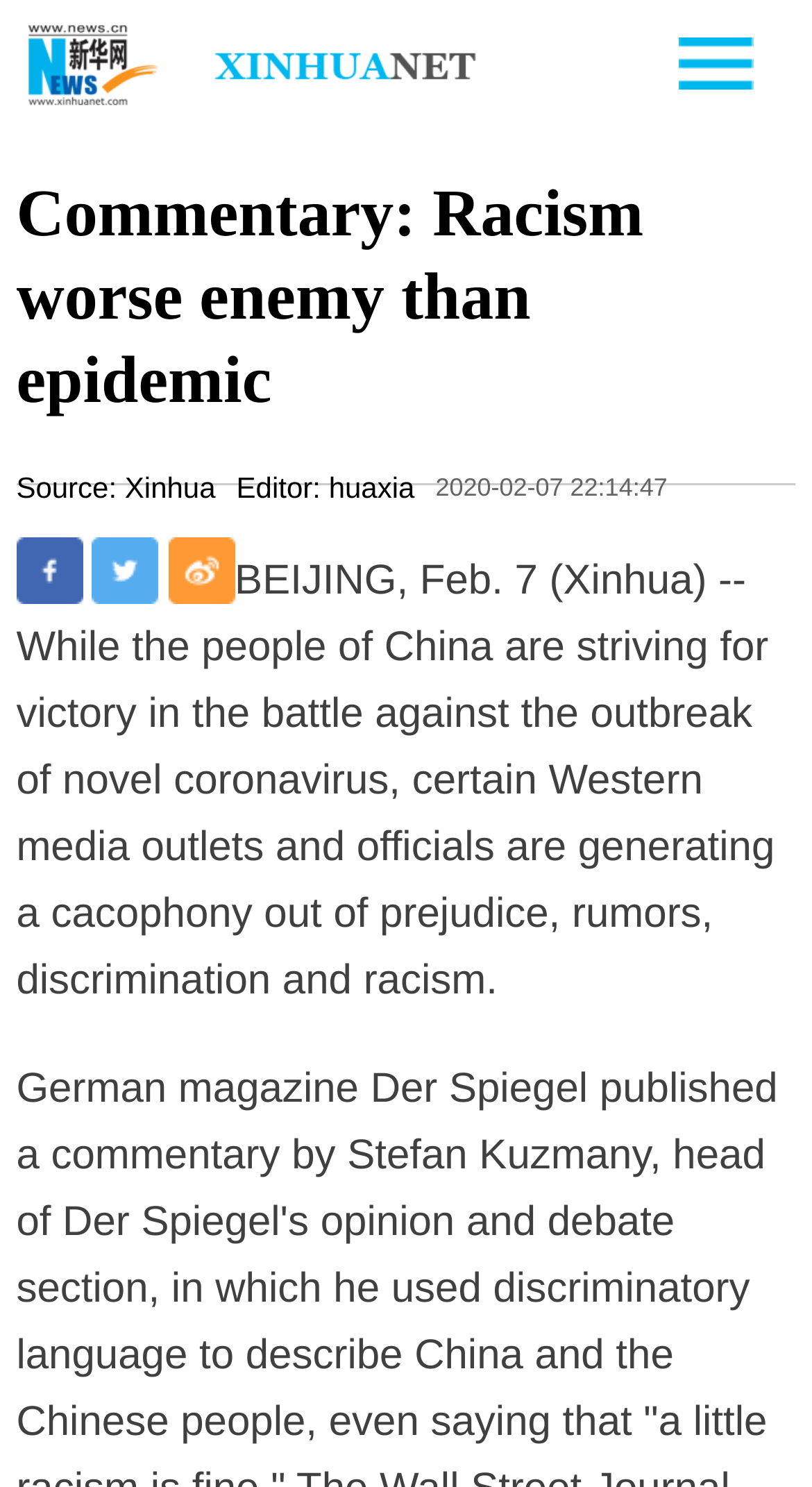Using the details from the image, please elaborate on the following question: What is the position of the image relative to the heading?

I compared the y1 and y2 coordinates of the image element and the heading element, and found that the image element has smaller y1 and y2 values, which means it is located above the heading element.